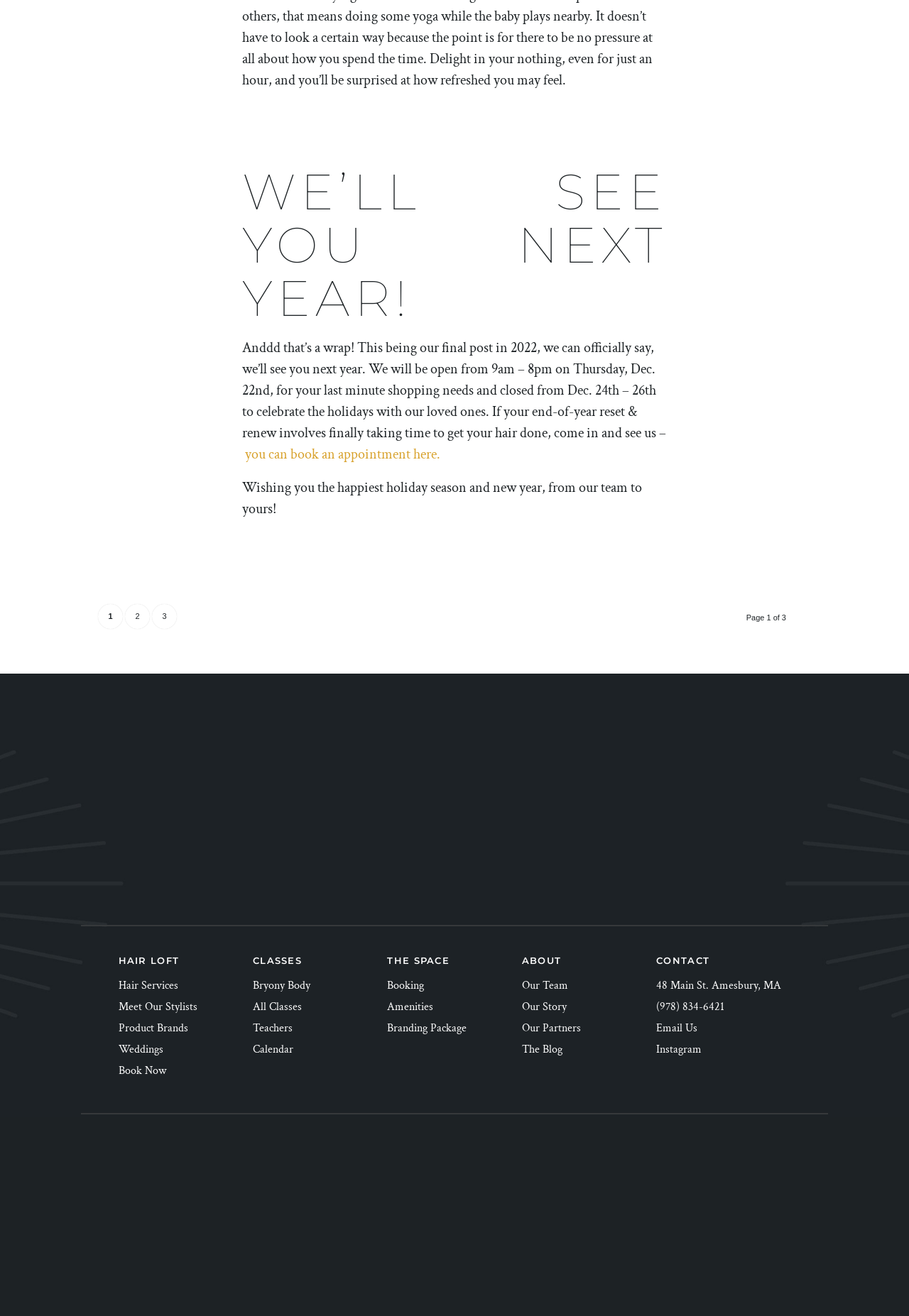Respond with a single word or phrase:
What is the address of the hair salon?

48 Main St. Amesbury, MA